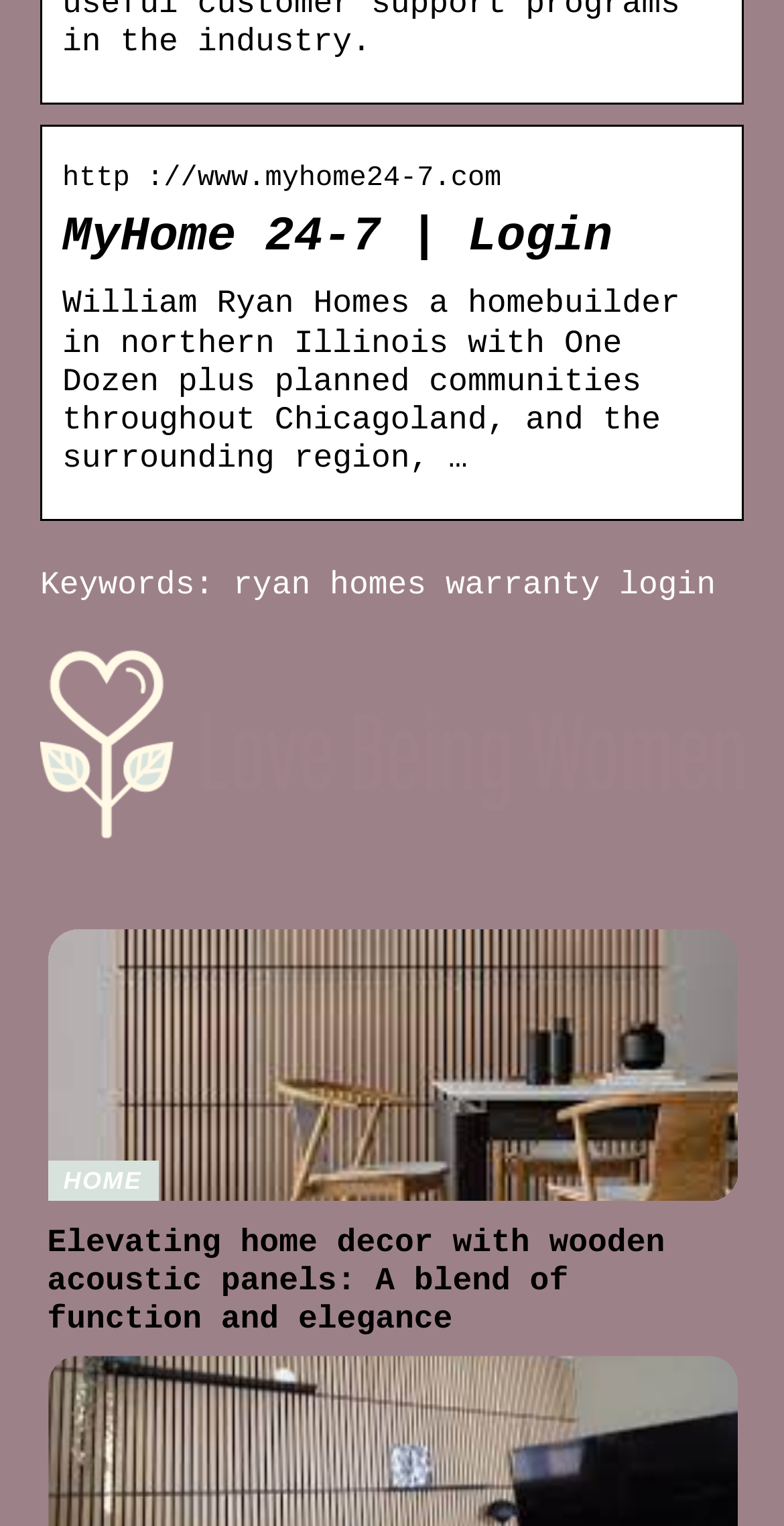Locate the bounding box coordinates of the UI element described by: "parent_node: Ryan homes warranty login". The bounding box coordinates should consist of four float numbers between 0 and 1, i.e., [left, top, right, bottom].

[0.051, 0.426, 0.949, 0.549]